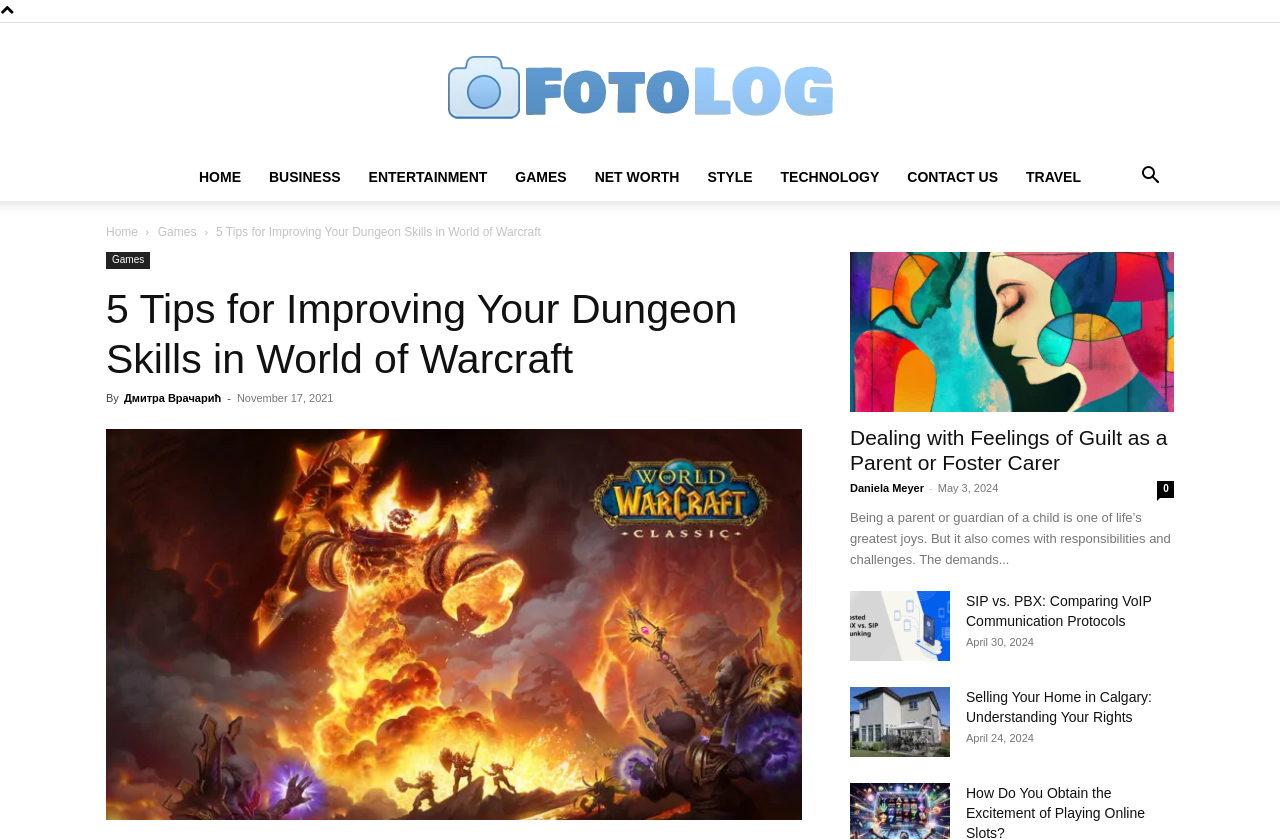Provide a thorough description of the webpage's content and layout.

This webpage is about providing tips for improving dungeon skills in World of Warcraft. At the top, there is a navigation menu with 10 links, including "HOME", "BUSINESS", "ENTERTAINMENT", "GAMES", and others. Below the navigation menu, there is a search button on the right side. 

The main content of the webpage is divided into two sections. The first section is about the article "5 Tips for Improving Your Dungeon Skills in World of Warcraft". It has a heading with the same title, followed by the author's name "Дмитра Врачарић" and the publication date "November 17, 2021". Below the heading, there is a large image that takes up most of the width of the page.

The second section is a list of related articles, each with a heading, a link, and a publication date. There are four related articles, including "Dealing with Feelings of Guilt as a Parent or Foster Carer", "SIP vs. PBX: Comparing VoIP Communication Protocols", and "Selling Your Home in Calgary: Understanding Your Rights". Each article has a brief summary or introduction, and some of them have images. The related articles are arranged in a vertical list, with the most recent article at the top.